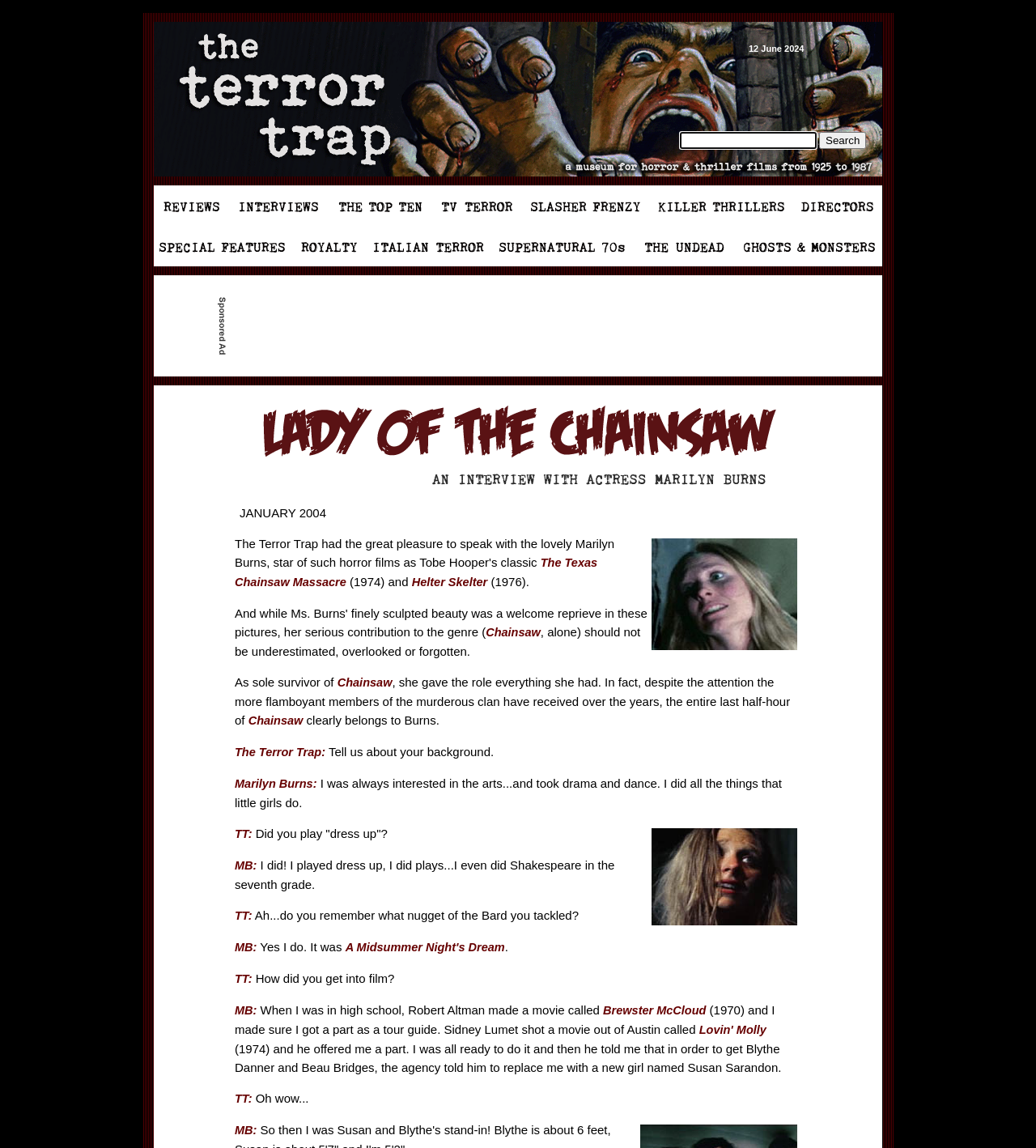Locate the UI element described as follows: "parent_node: 12 June 2024". Return the bounding box coordinates as four float numbers between 0 and 1 in the order [left, top, right, bottom].

[0.656, 0.104, 0.852, 0.116]